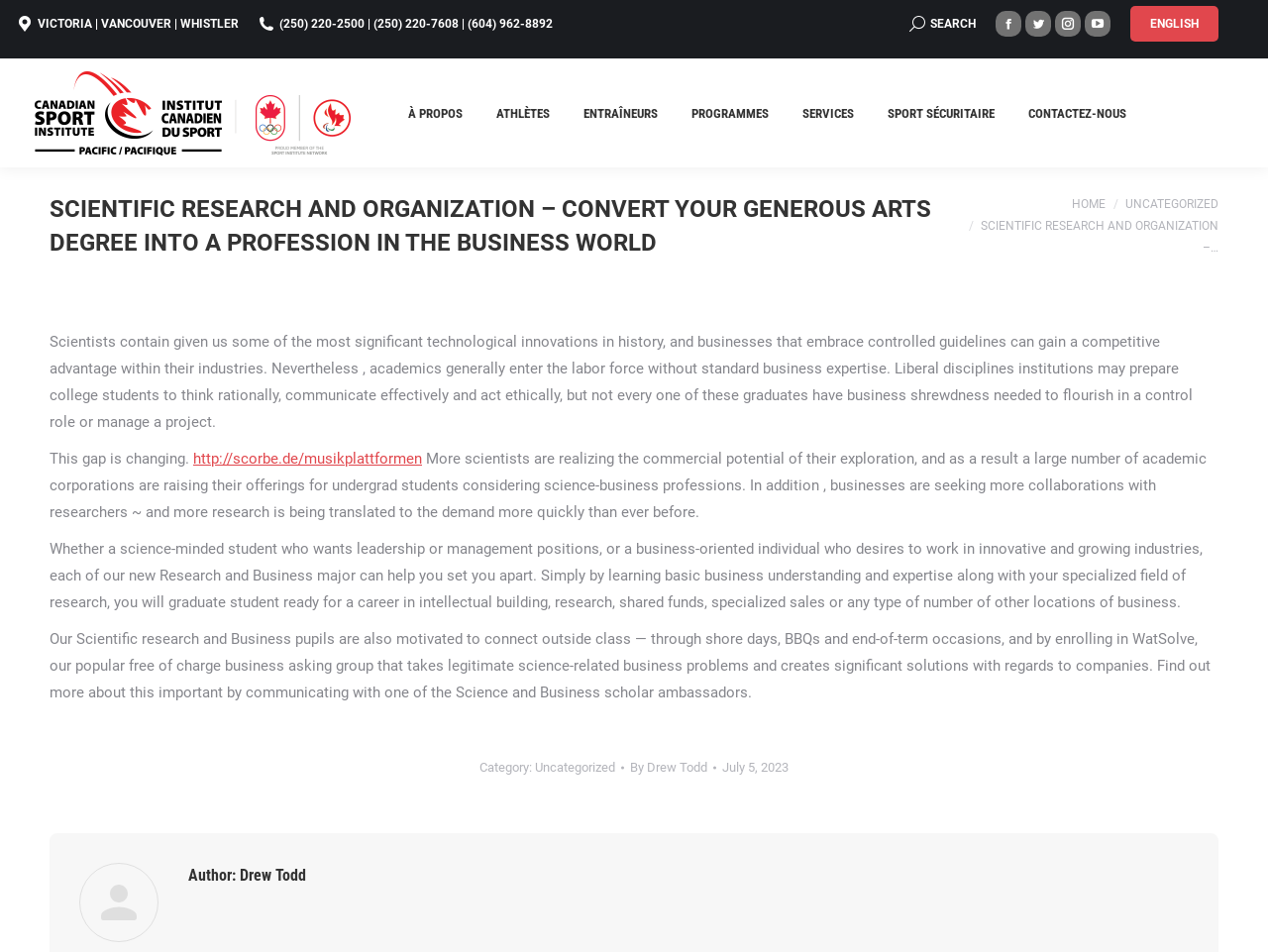Please find and give the text of the main heading on the webpage.

SCIENTIFIC RESEARCH AND ORGANIZATION – CONVERT YOUR GENEROUS ARTS DEGREE INTO A PROFESSION IN THE BUSINESS WORLD